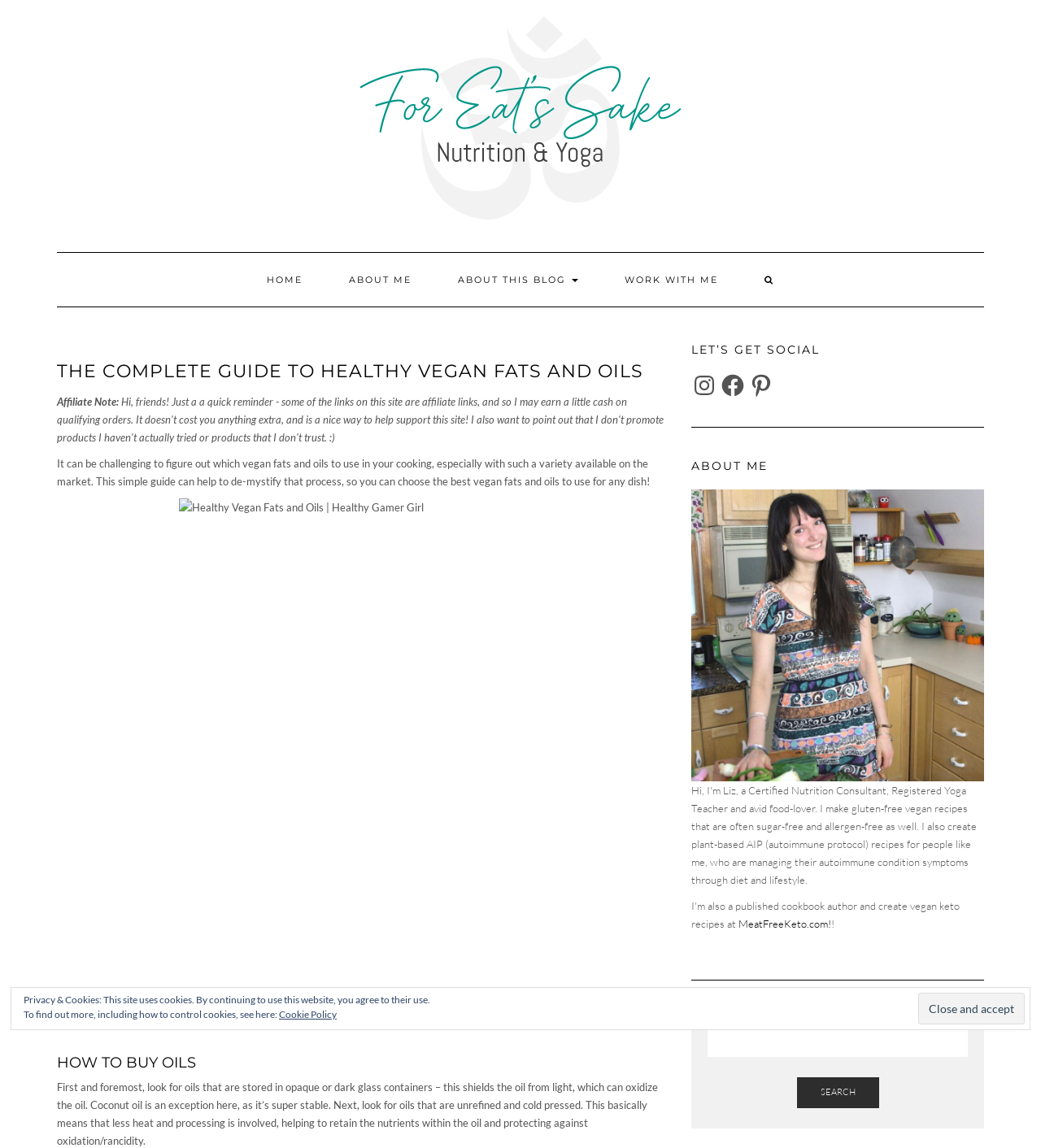Please locate the UI element described by "About Me" and provide its bounding box coordinates.

[0.314, 0.22, 0.416, 0.267]